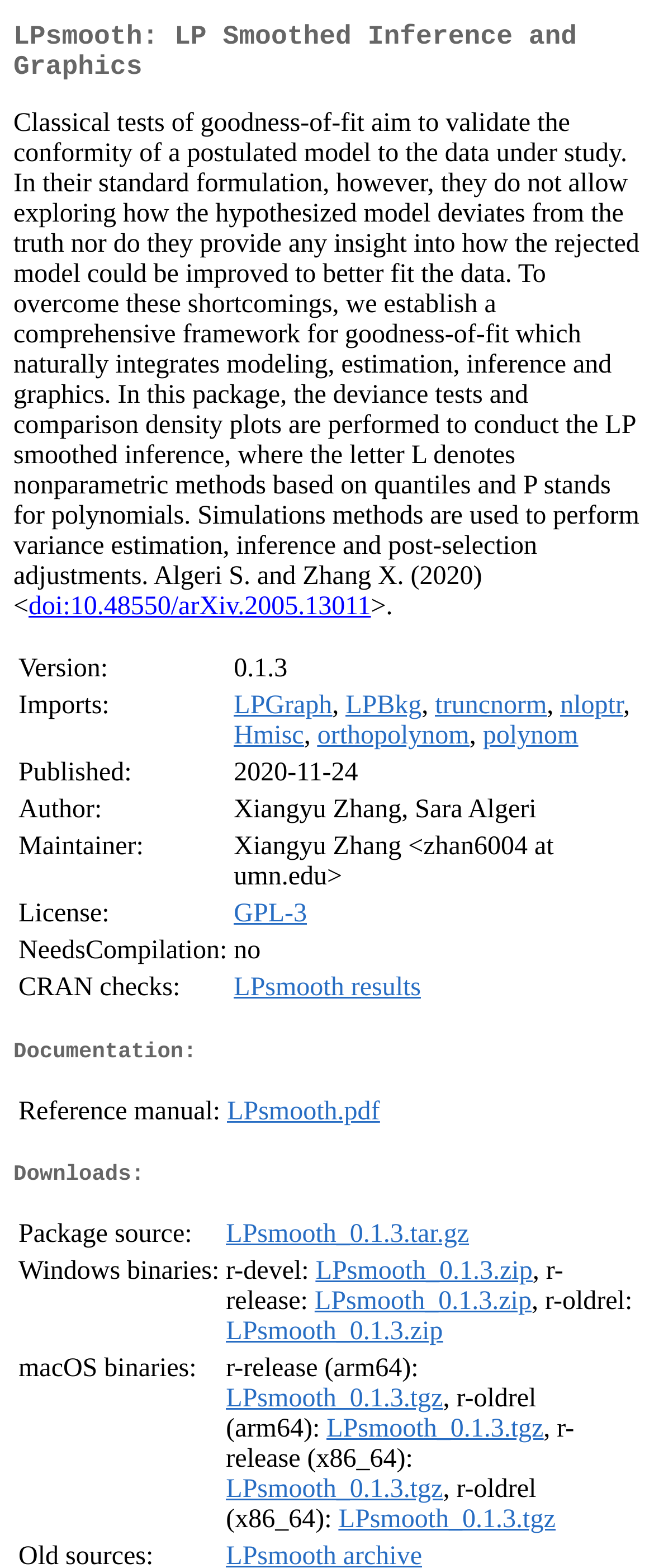Identify the bounding box coordinates of the section that should be clicked to achieve the task described: "Check the LP smoothed inference paper".

[0.044, 0.378, 0.567, 0.396]